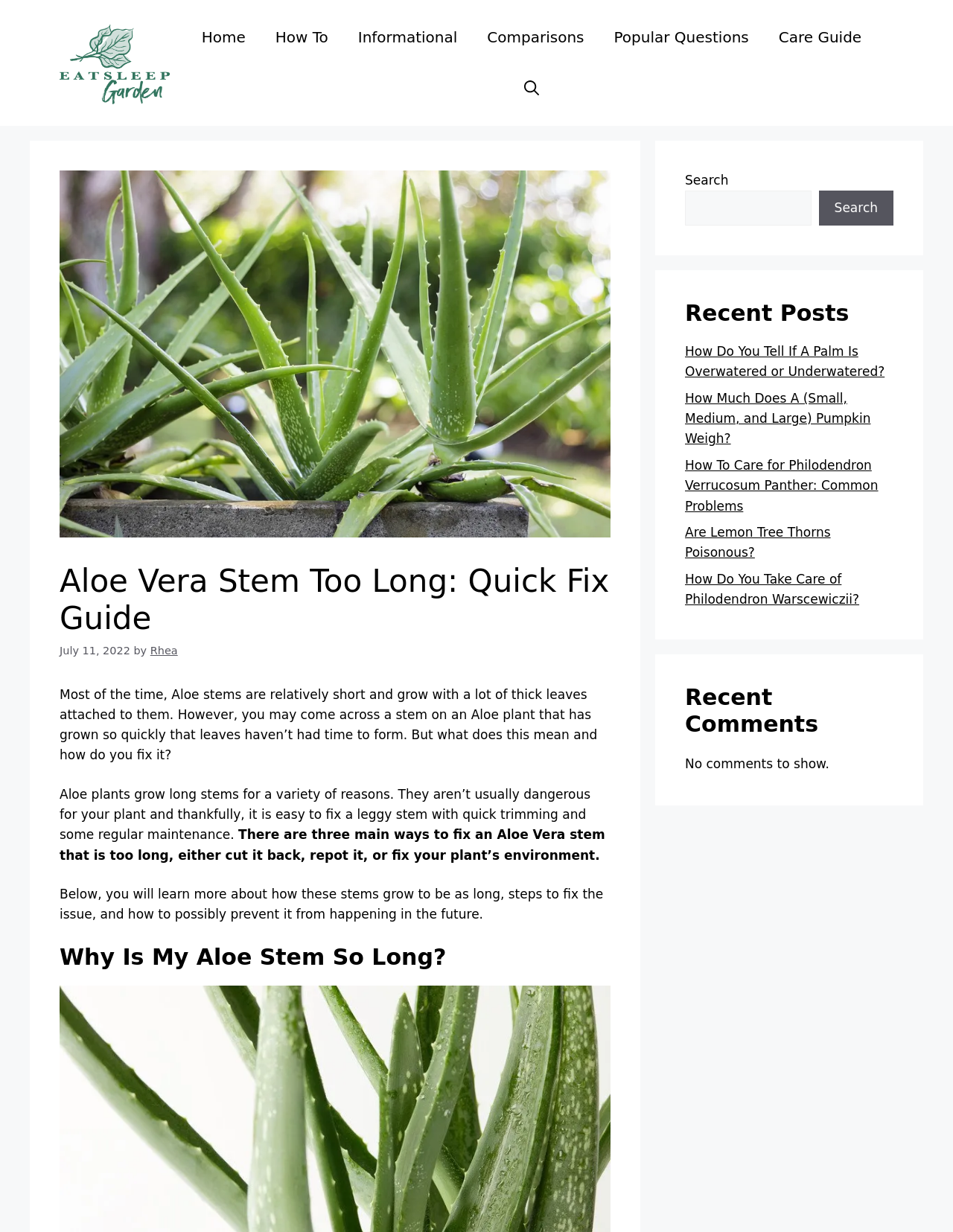Respond concisely with one word or phrase to the following query:
What are the three main ways to fix an Aloe Vera stem that is too long?

Cut it back, repot it, or fix environment